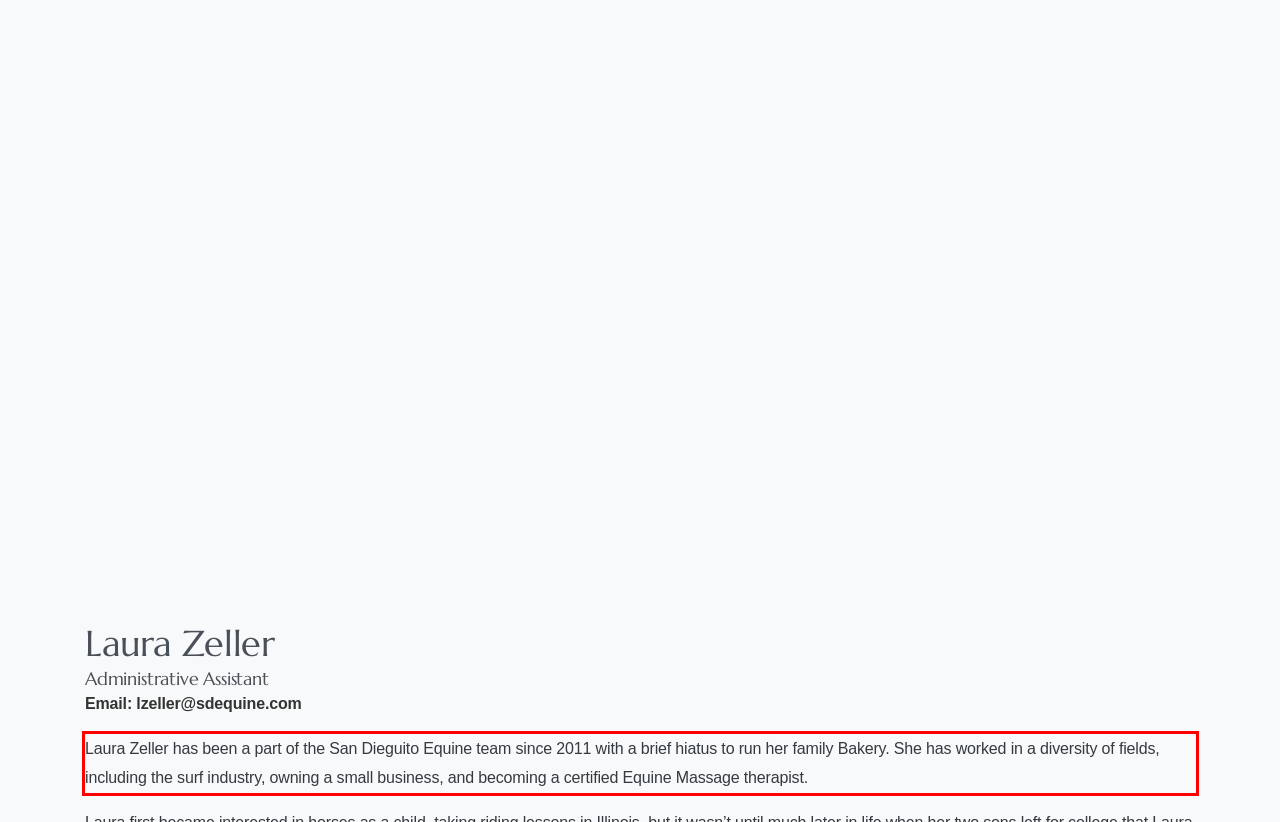Please perform OCR on the UI element surrounded by the red bounding box in the given webpage screenshot and extract its text content.

Laura Zeller has been a part of the San Dieguito Equine team since 2011 with a brief hiatus to run her family Bakery. She has worked in a diversity of fields, including the surf industry, owning a small business, and becoming a certified Equine Massage therapist.